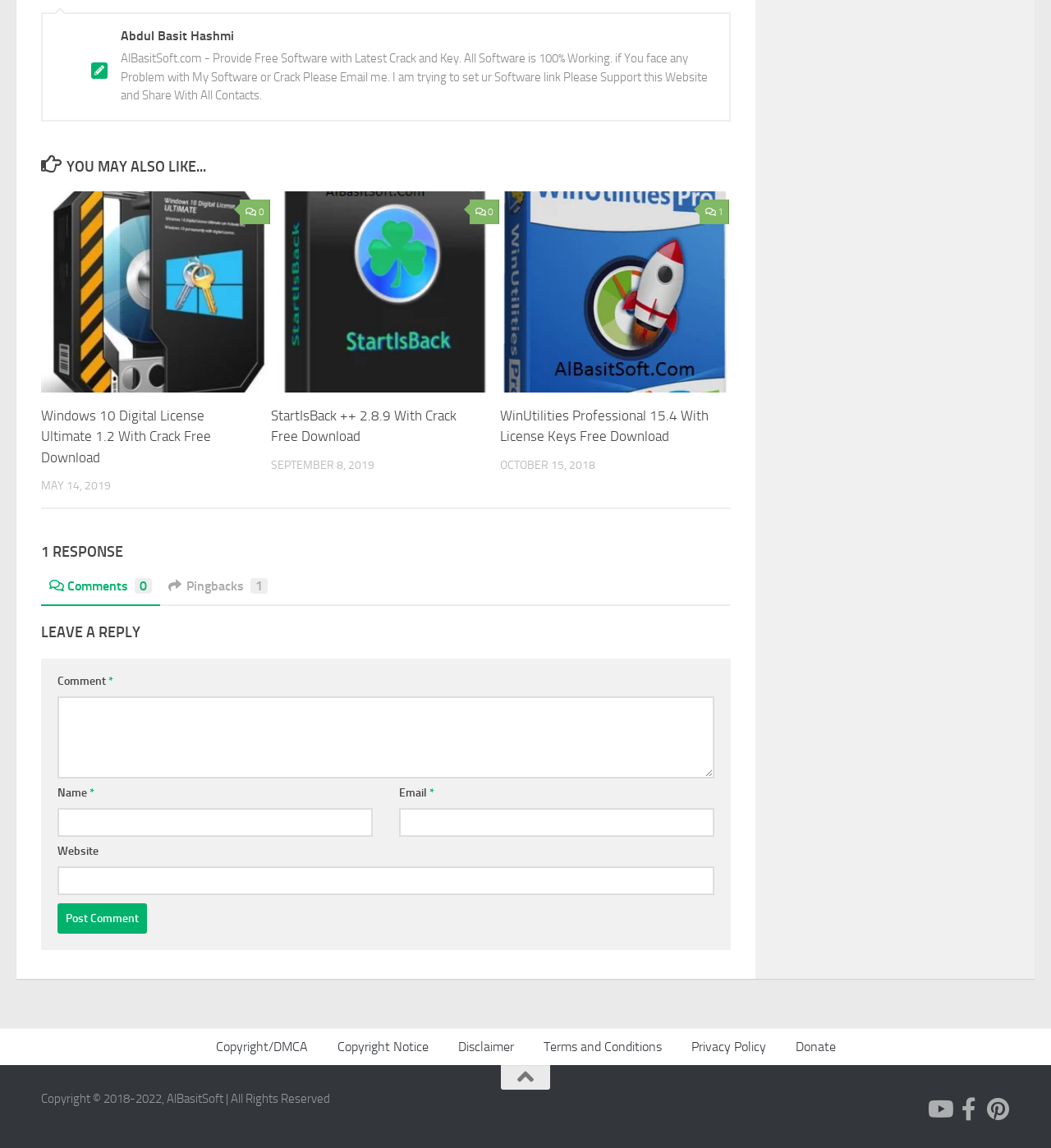Predict the bounding box coordinates for the UI element described as: "parent_node: 1". The coordinates should be four float numbers between 0 and 1, presented as [left, top, right, bottom].

[0.476, 0.138, 0.694, 0.37]